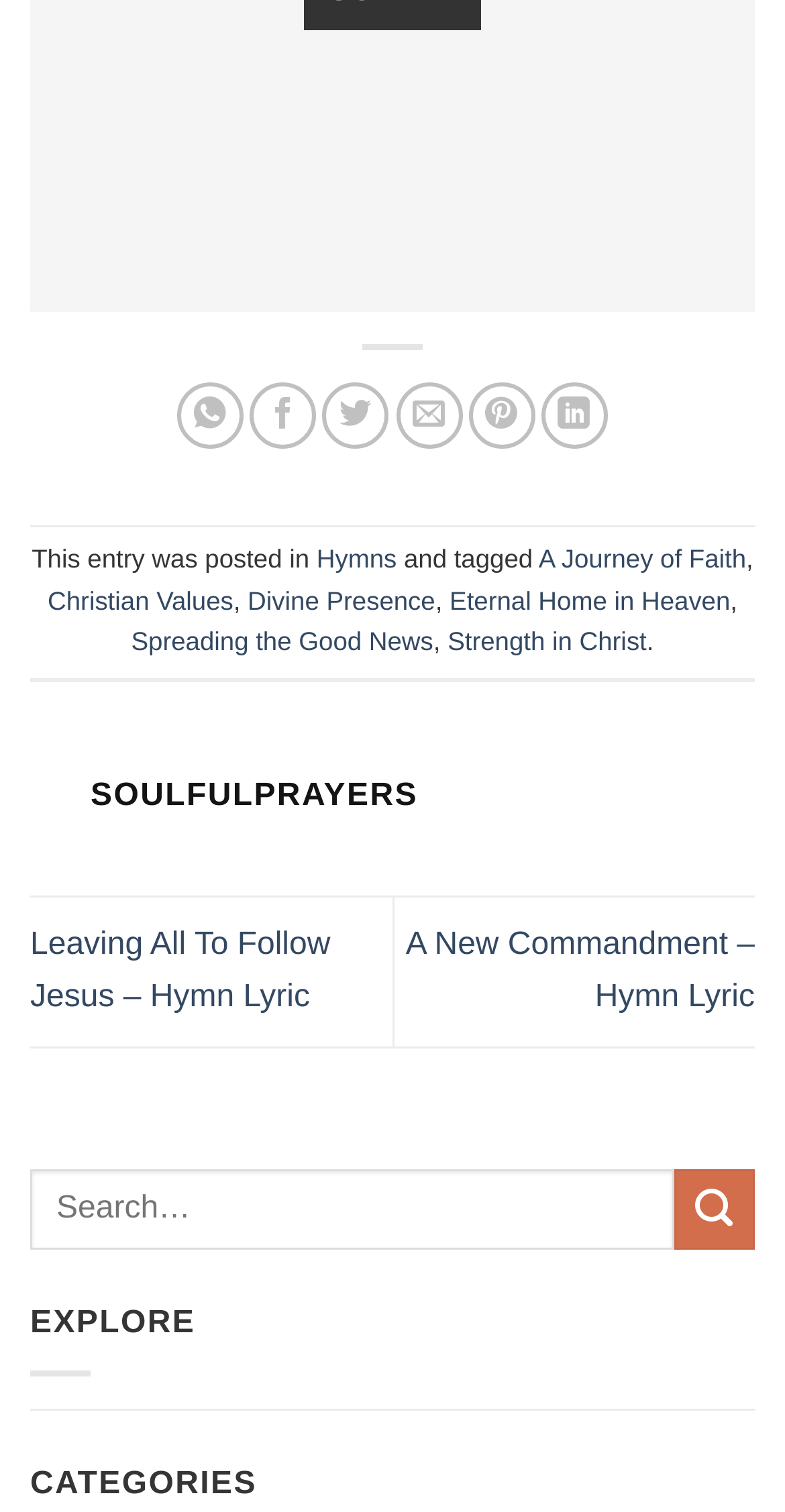Give the bounding box coordinates for the element described by: "Strength in Christ".

[0.57, 0.414, 0.824, 0.434]